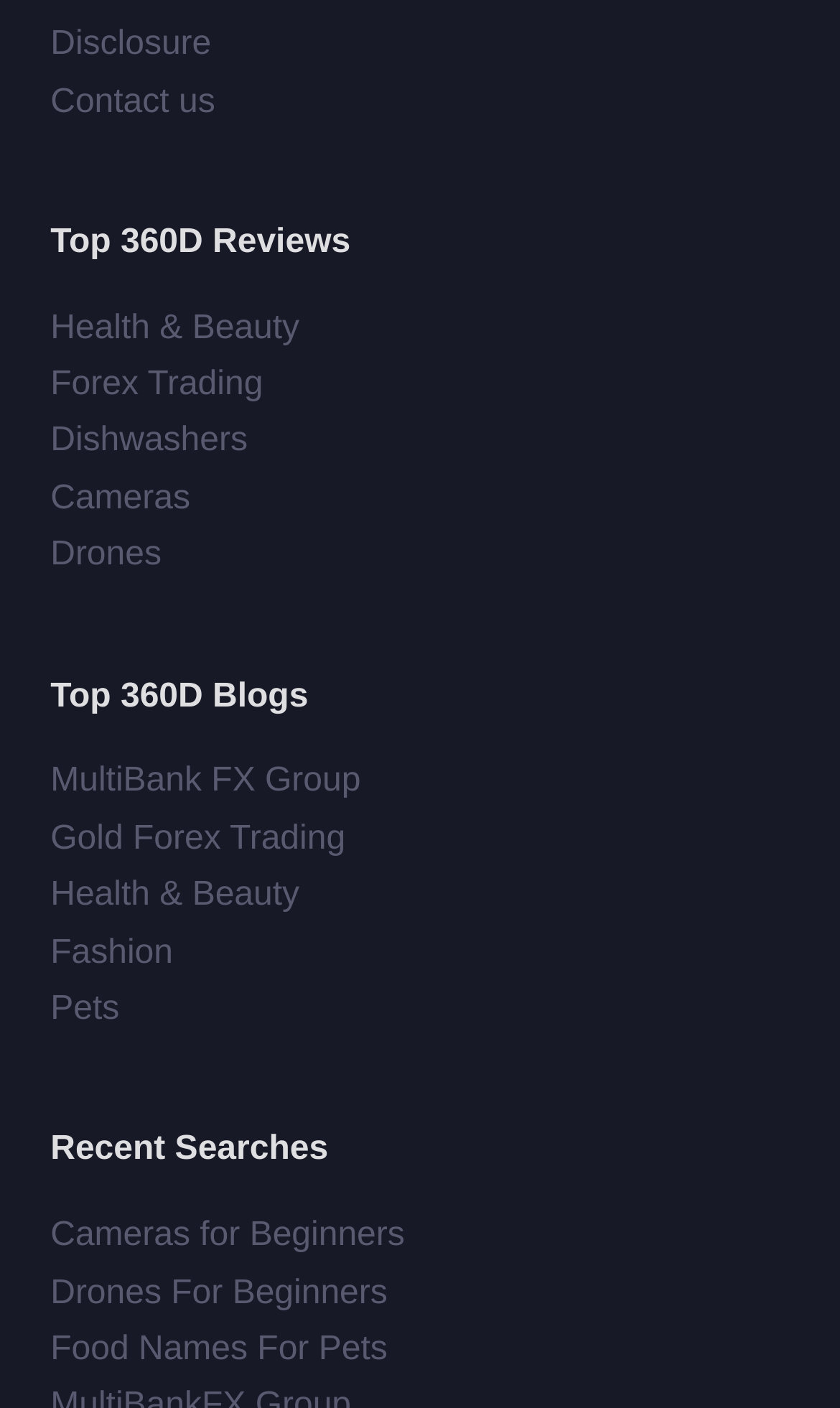How many headings are on this webpage?
Kindly answer the question with as much detail as you can.

I found three headings on this webpage: 'Top 360D Reviews', 'Top 360D Blogs', and 'Recent Searches', so there are 3 headings in total.